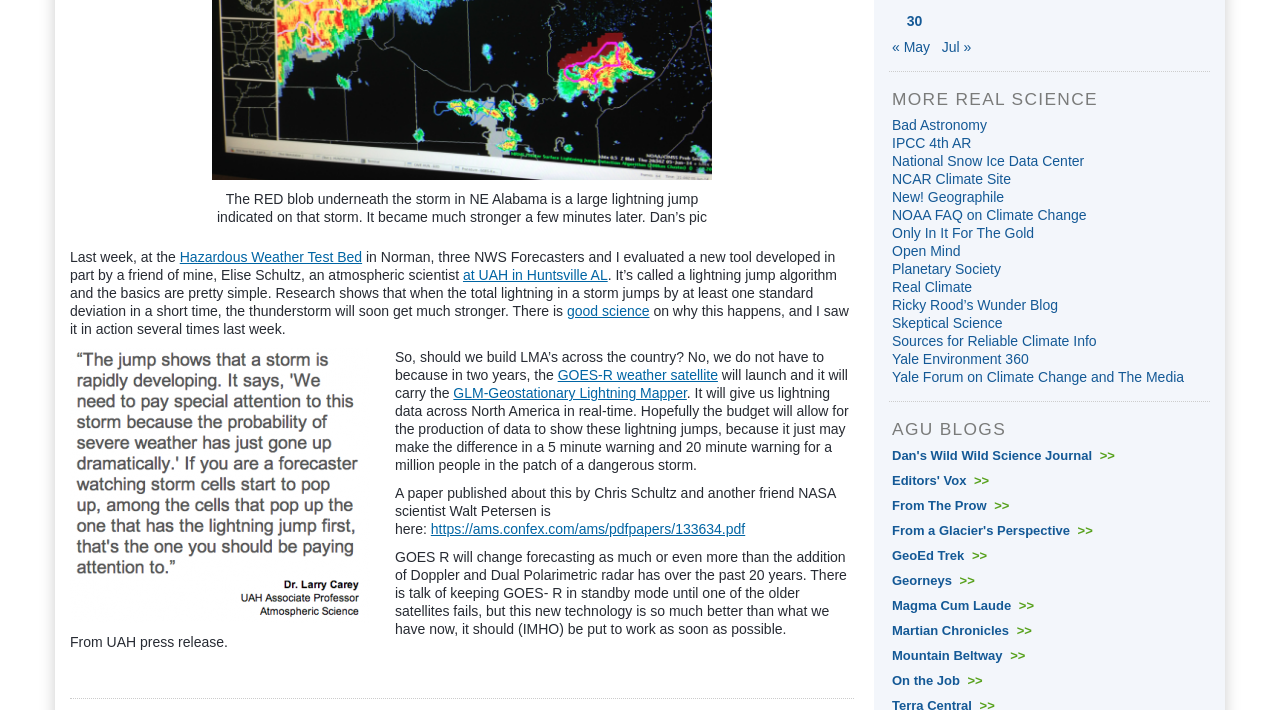Extract the bounding box coordinates of the UI element described: "at UAH in Huntsville AL". Provide the coordinates in the format [left, top, right, bottom] with values ranging from 0 to 1.

[0.362, 0.503, 0.475, 0.526]